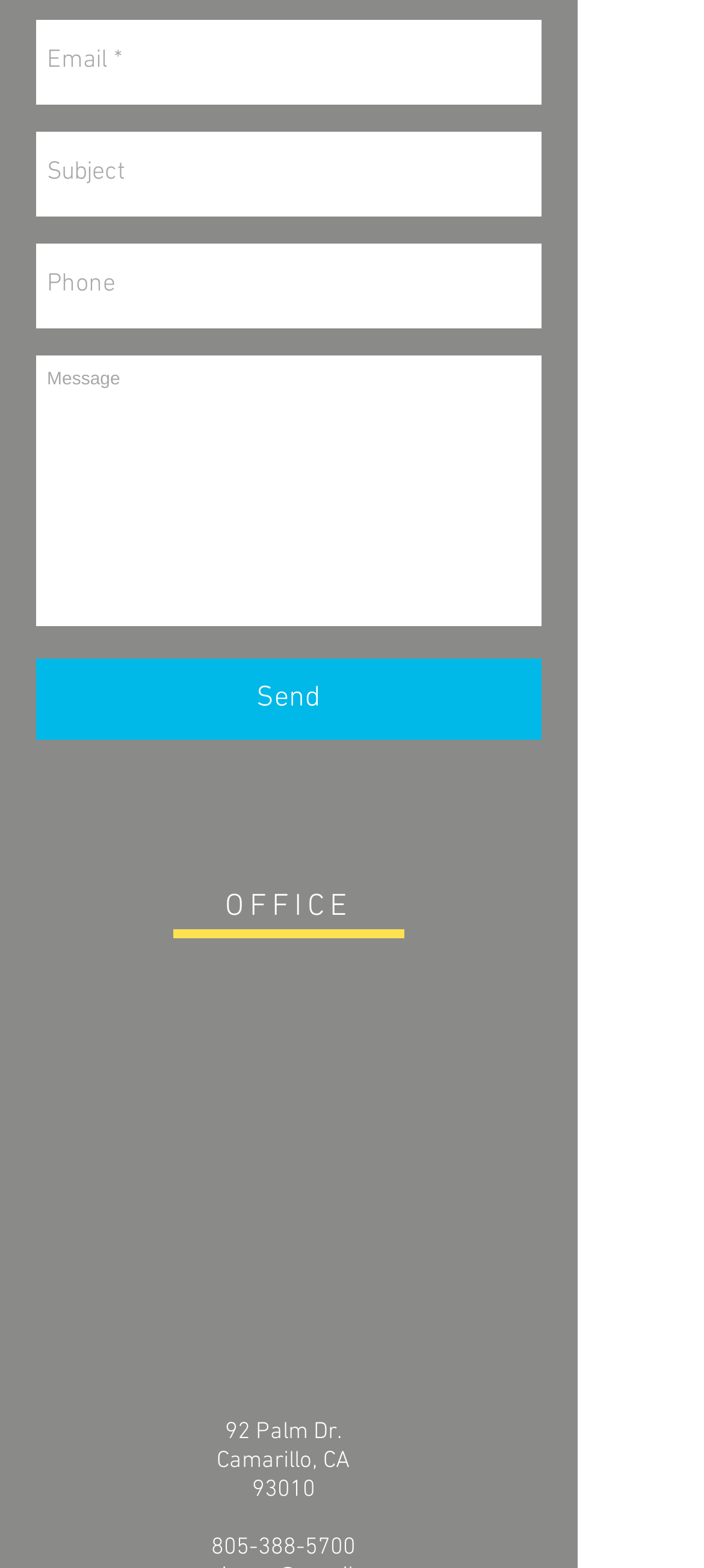How many form fields are there in the webpage?
Look at the image and provide a detailed response to the question.

I counted the number of form fields, including the 'Email', 'Subject', 'Phone', and the fourth textbox without a label. There are a total of 4 form fields.